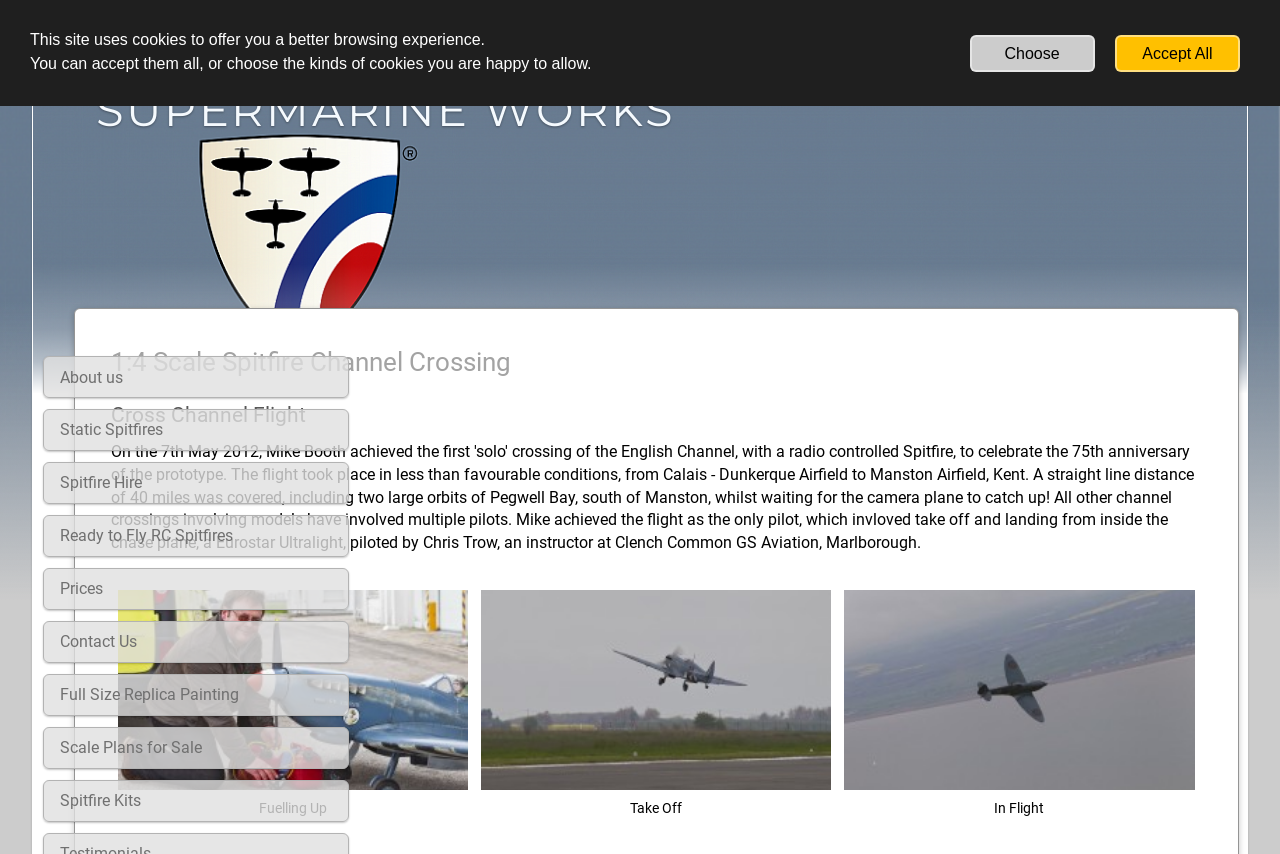Identify and provide the bounding box for the element described by: "Ready to Fly RC Spitfires".

[0.033, 0.603, 0.273, 0.652]